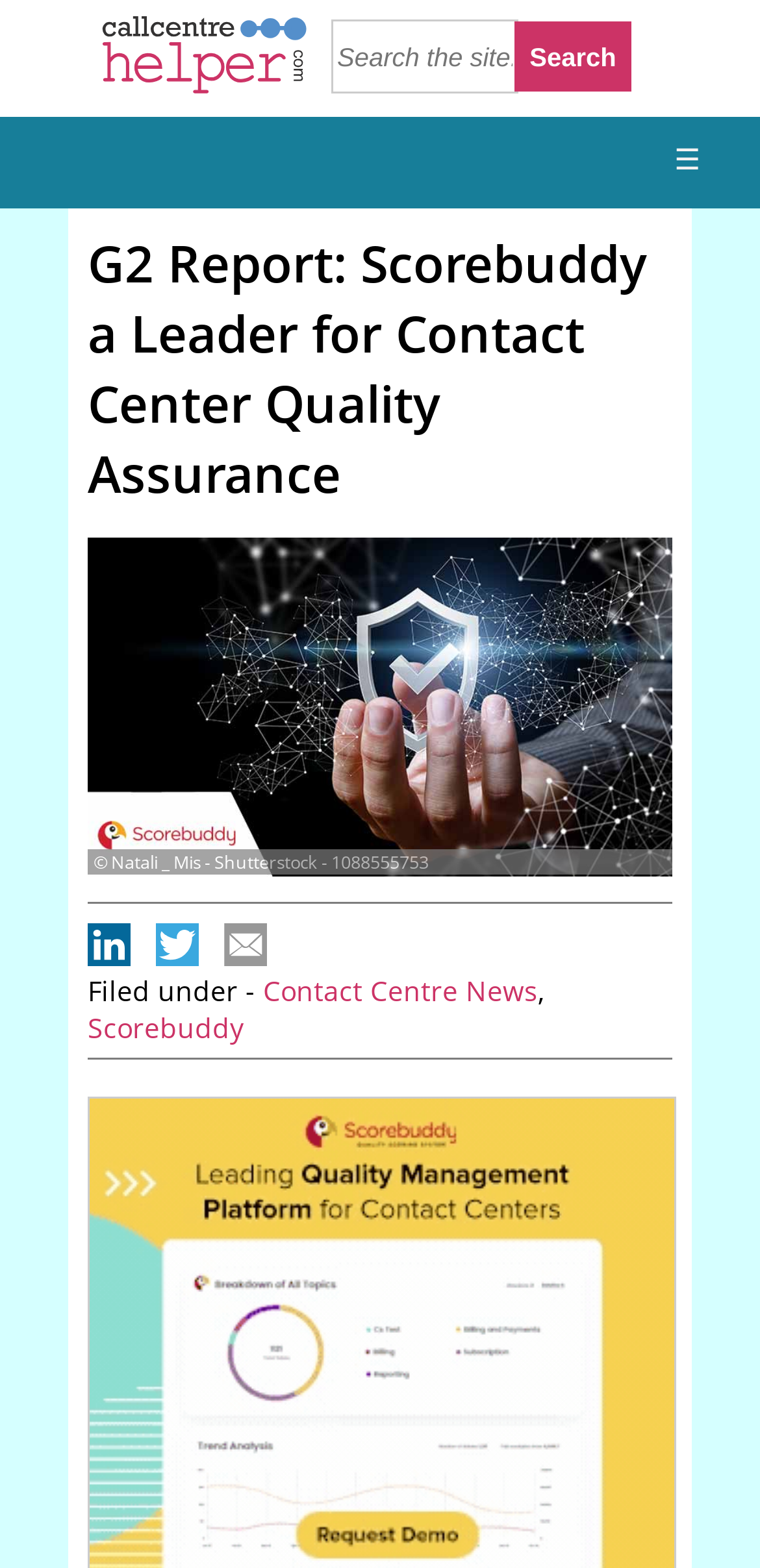Provide a brief response in the form of a single word or phrase:
What is the logo above the search bar?

G2